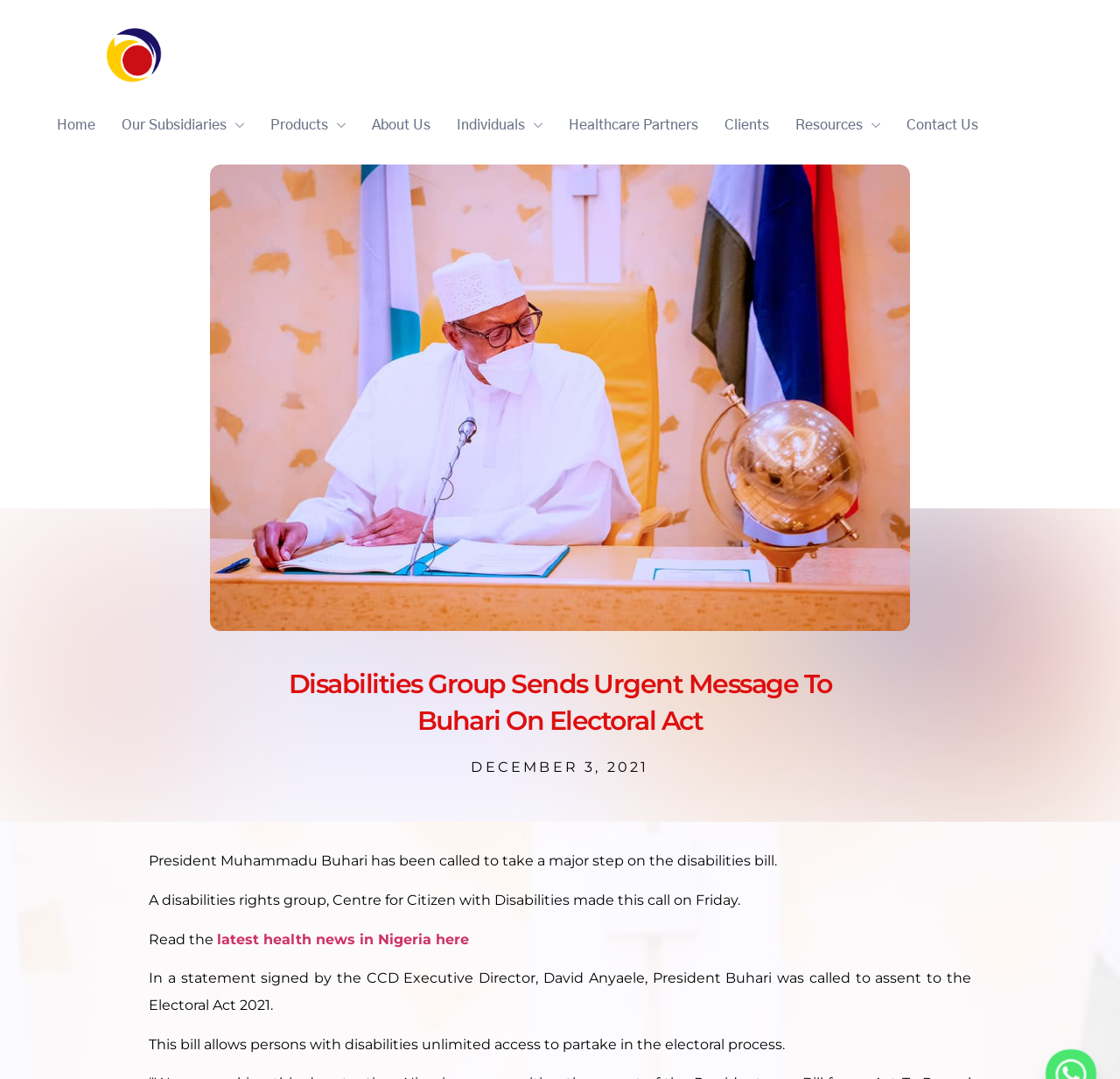Given the element description Clients, identify the bounding box coordinates for the UI element on the webpage screenshot. The format should be (top-left x, top-left y, bottom-right x, bottom-right y), with values between 0 and 1.

[0.635, 0.095, 0.698, 0.136]